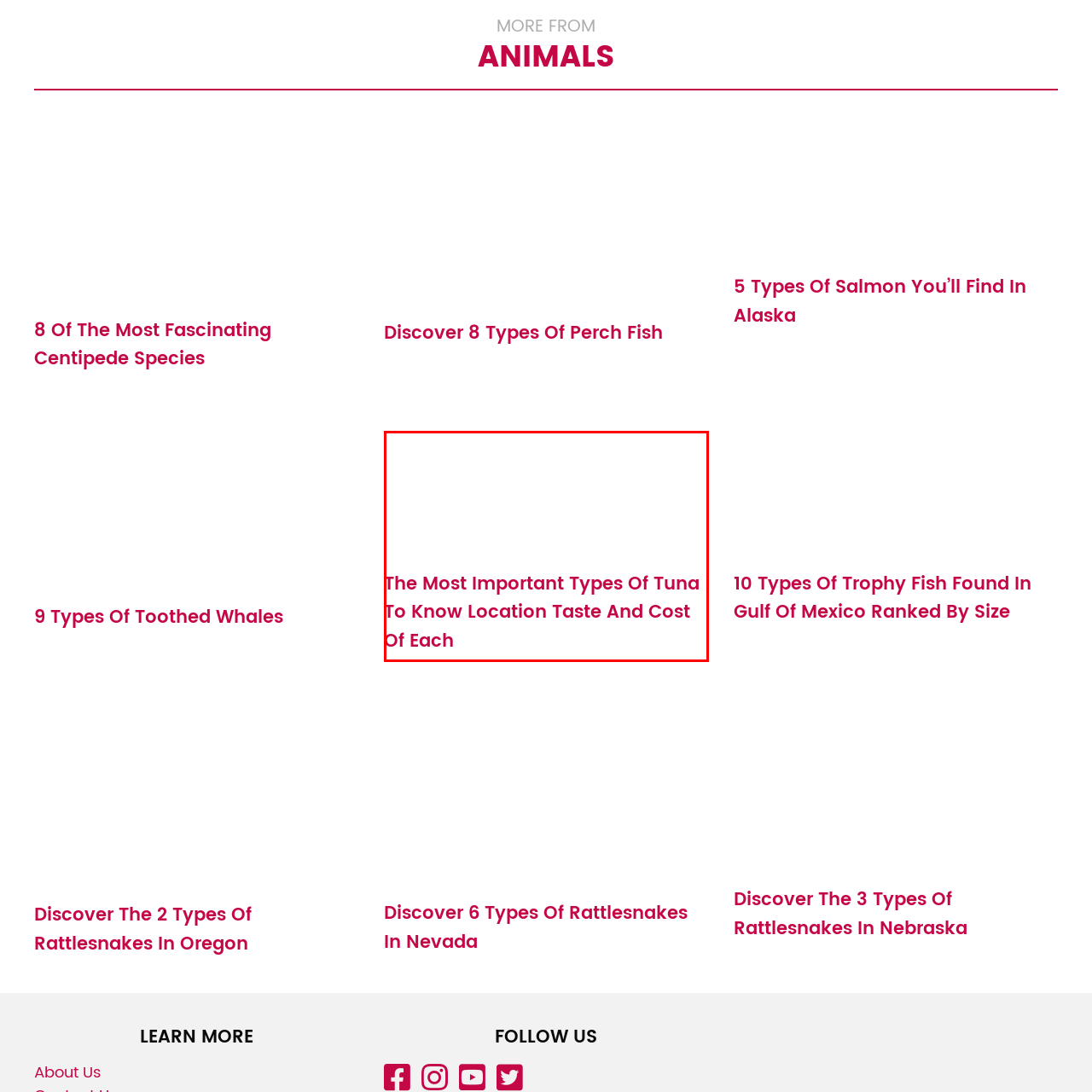Generate a detailed description of the content found inside the red-outlined section of the image.

The image features a visually appealing title section focusing on "The Most Important Types Of Tuna To Know: Location, Taste, And Cost Of Each." This heading is prominently displayed, likely serving as an introduction to a detailed guide about various tuna species. The design emphasizes essential attributes that readers can expect to learn, making it a useful resource for seafood enthusiasts and culinary explorers interested in the characteristics, flavor differences, and pricing of different types of tuna. The rich format of the text suggests a thorough exploration, promising insights into not only the types of tuna but also their geographical presence and culinary value.